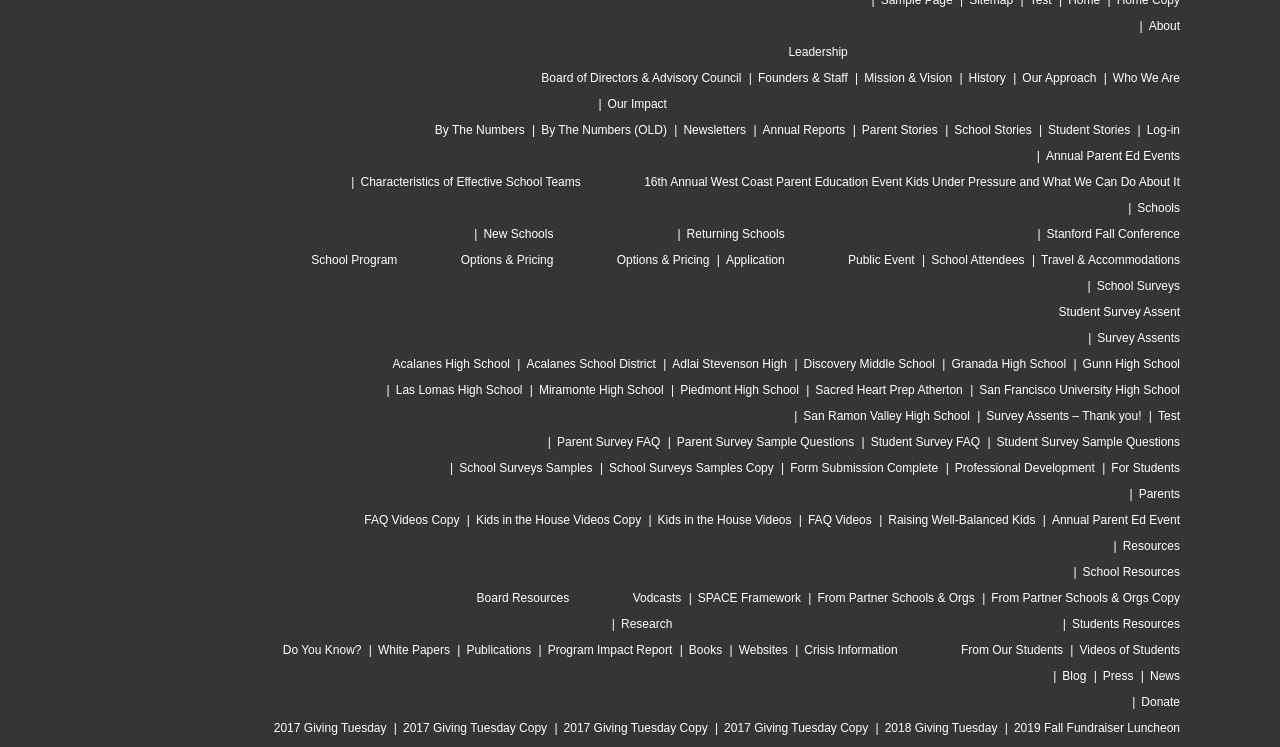What is the first link on the webpage?
Please answer the question with as much detail as possible using the screenshot.

The first link on the webpage is 'About' which is located at the top left corner of the webpage with a bounding box coordinate of [0.897, 0.026, 0.922, 0.044].